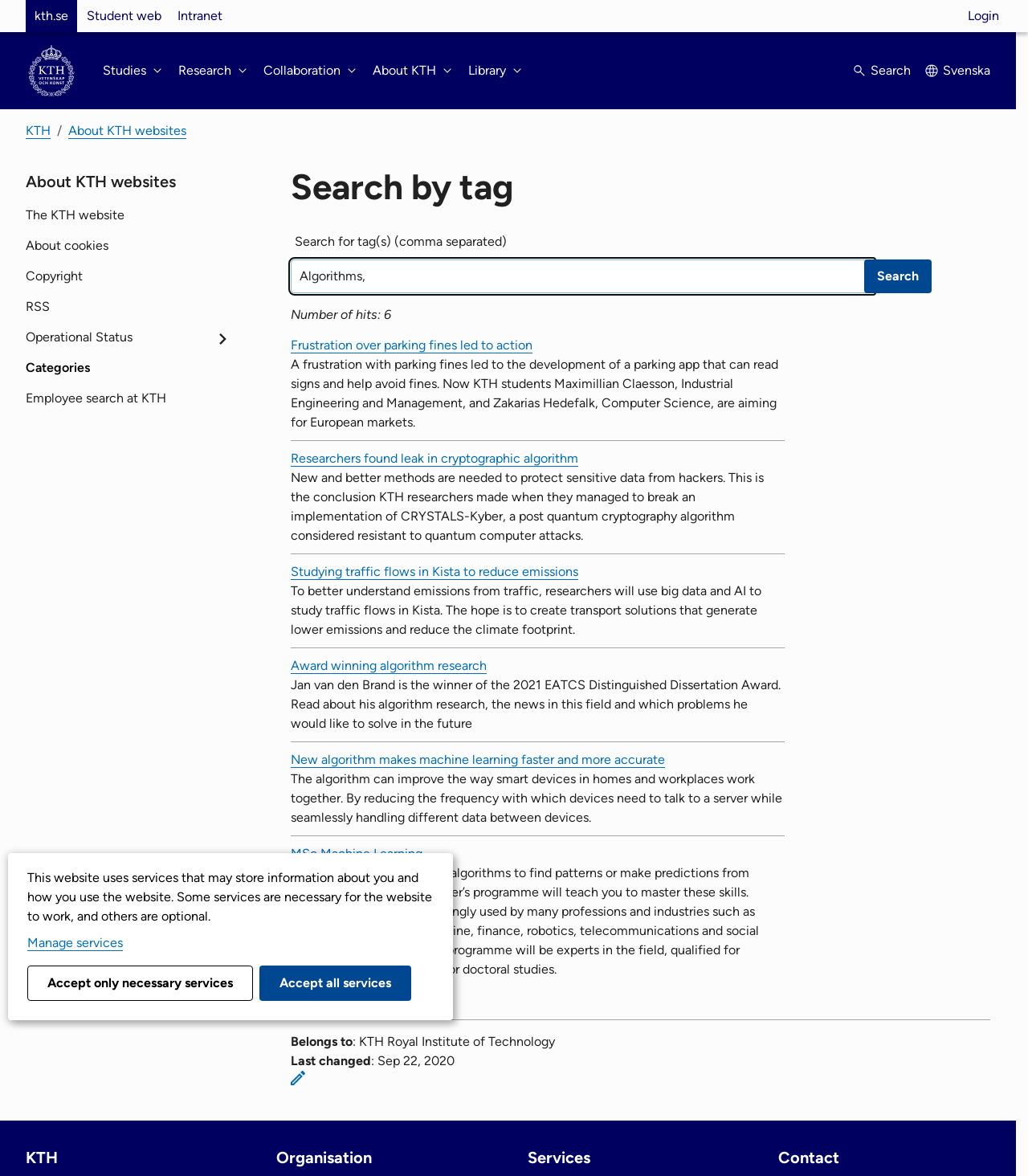What is the topic of the first search result?
Look at the image and respond with a one-word or short-phrase answer.

Parking app